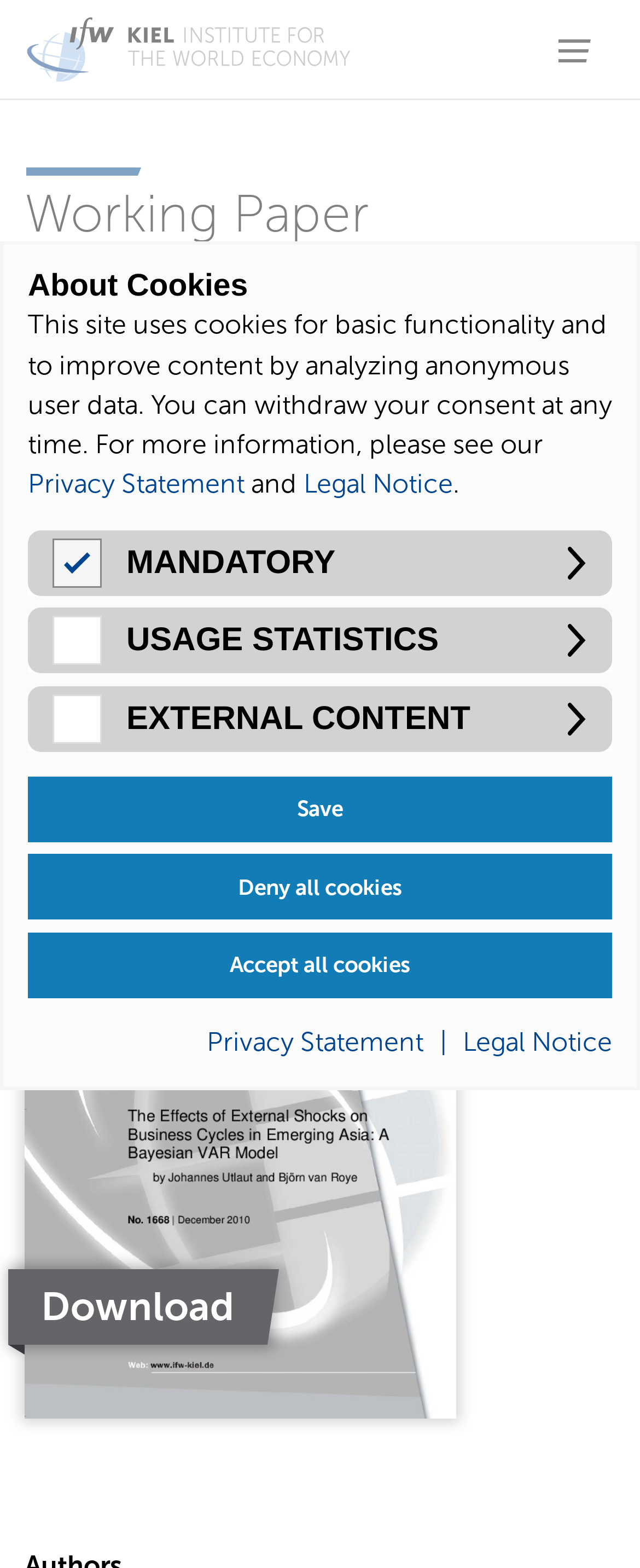Bounding box coordinates should be provided in the format (top-left x, top-left y, bottom-right x, bottom-right y) with all values between 0 and 1. Identify the bounding box for this UI element: Copy to clipboard

[0.4, 0.434, 0.495, 0.473]